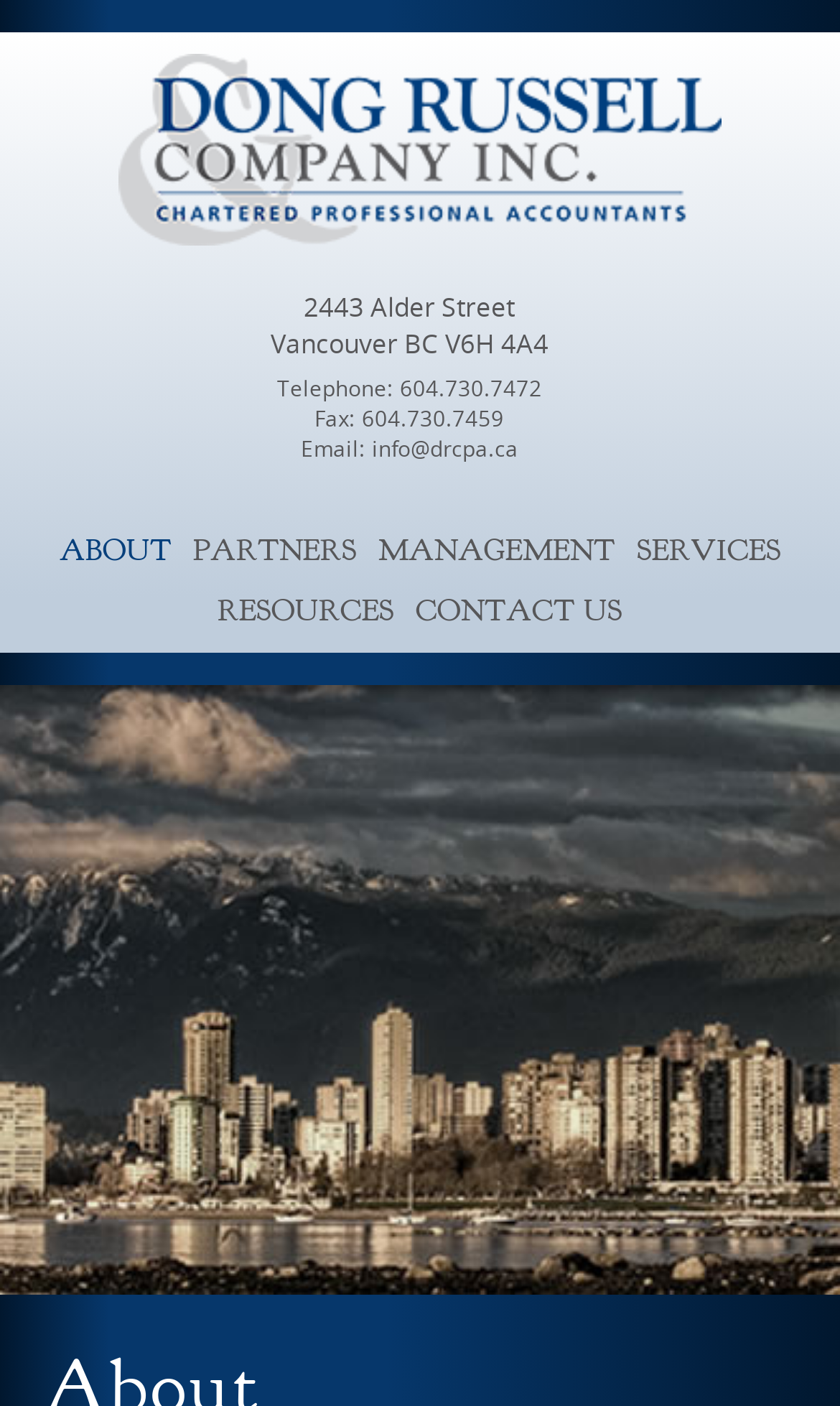Given the element description, predict the bounding box coordinates in the format (top-left x, top-left y, bottom-right x, bottom-right y). Make sure all values are between 0 and 1. Here is the element description: Scienceline

None